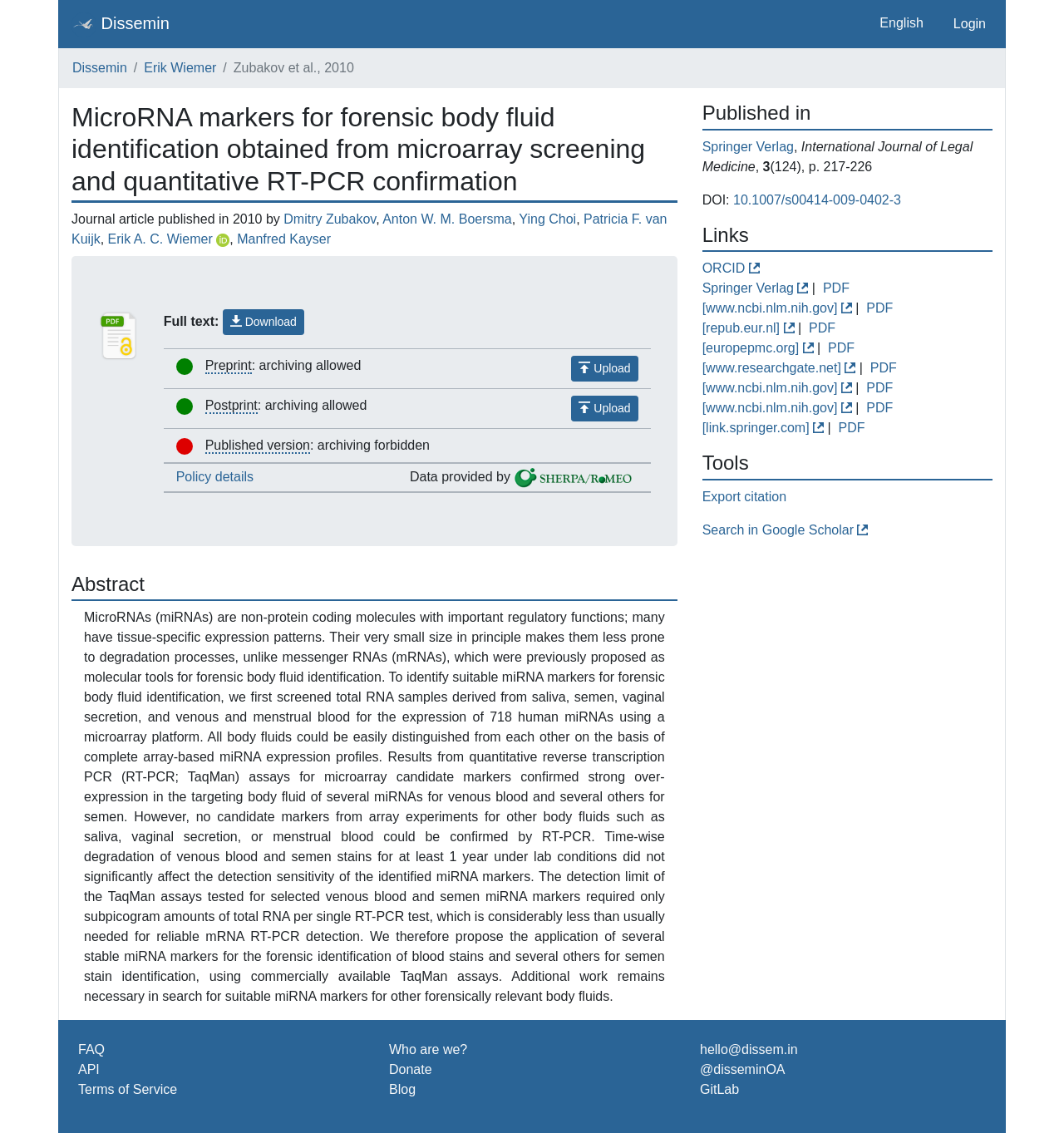Can you find the bounding box coordinates for the UI element given this description: "Dmitry Zubakov"? Provide the coordinates as four float numbers between 0 and 1: [left, top, right, bottom].

[0.267, 0.187, 0.353, 0.199]